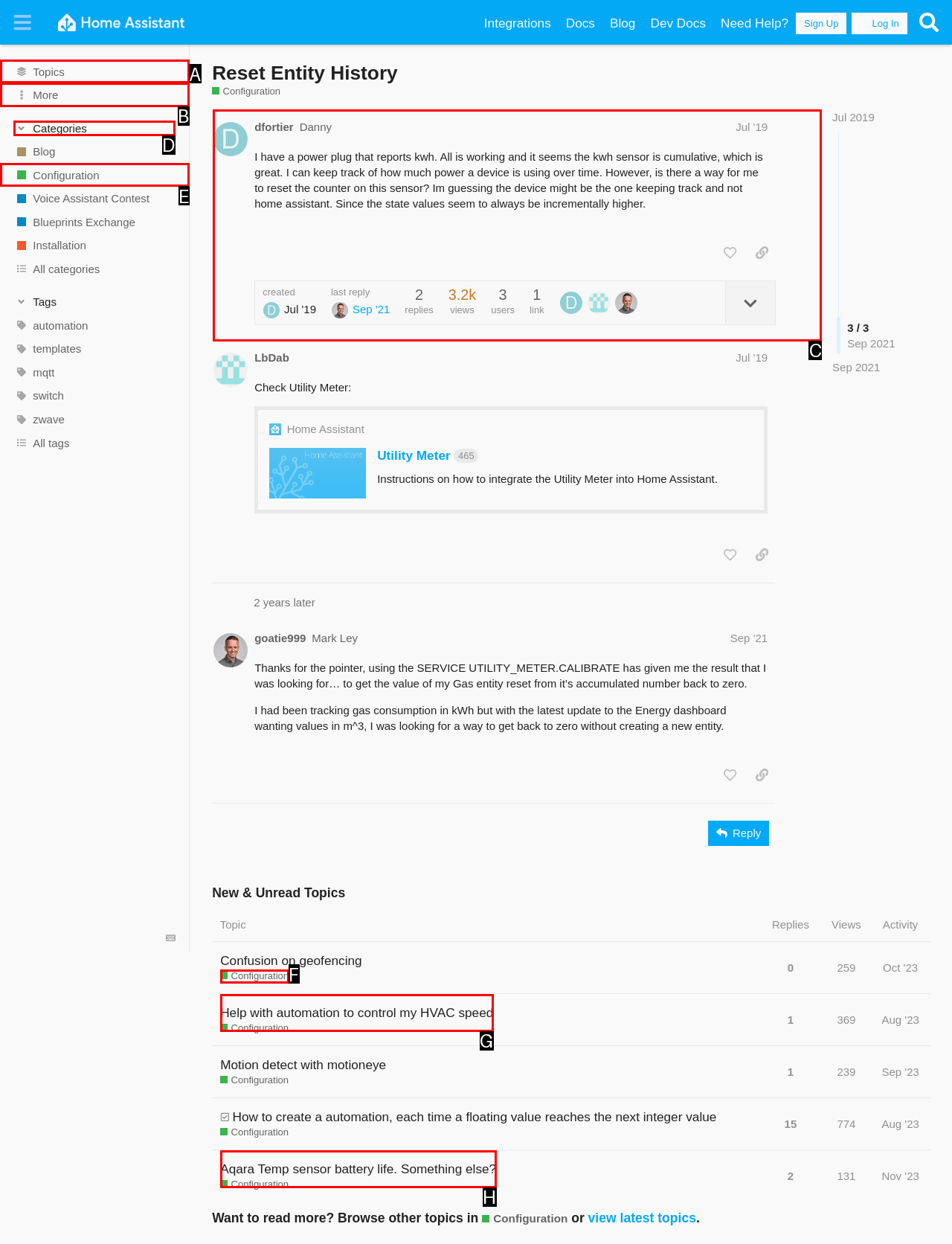Given the instruction: Read the post by 'dfortier', which HTML element should you click on?
Answer with the letter that corresponds to the correct option from the choices available.

C